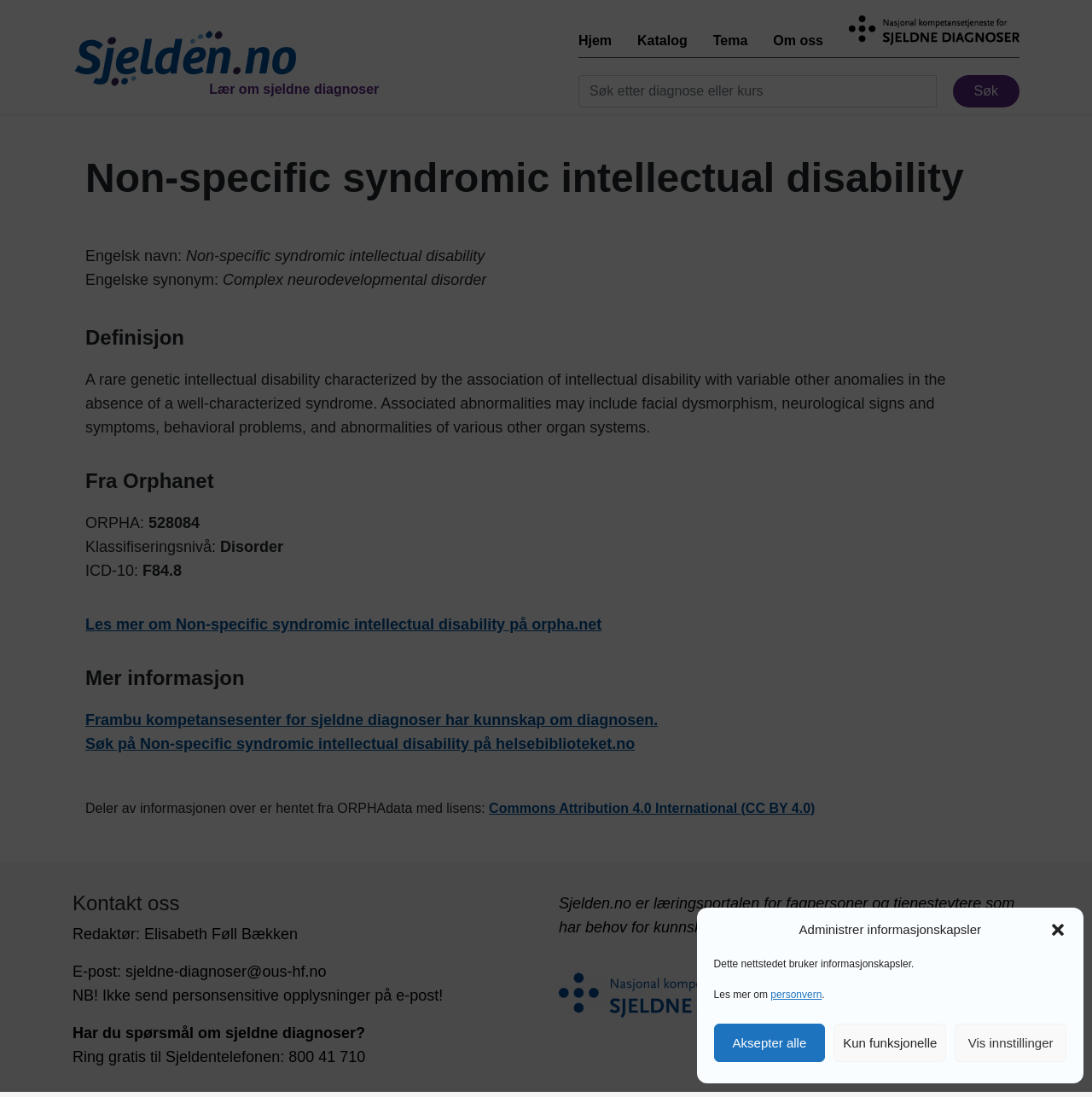Determine the bounding box coordinates for the element that should be clicked to follow this instruction: "Contact the editor". The coordinates should be given as four float numbers between 0 and 1, in the format [left, top, right, bottom].

[0.066, 0.844, 0.273, 0.86]